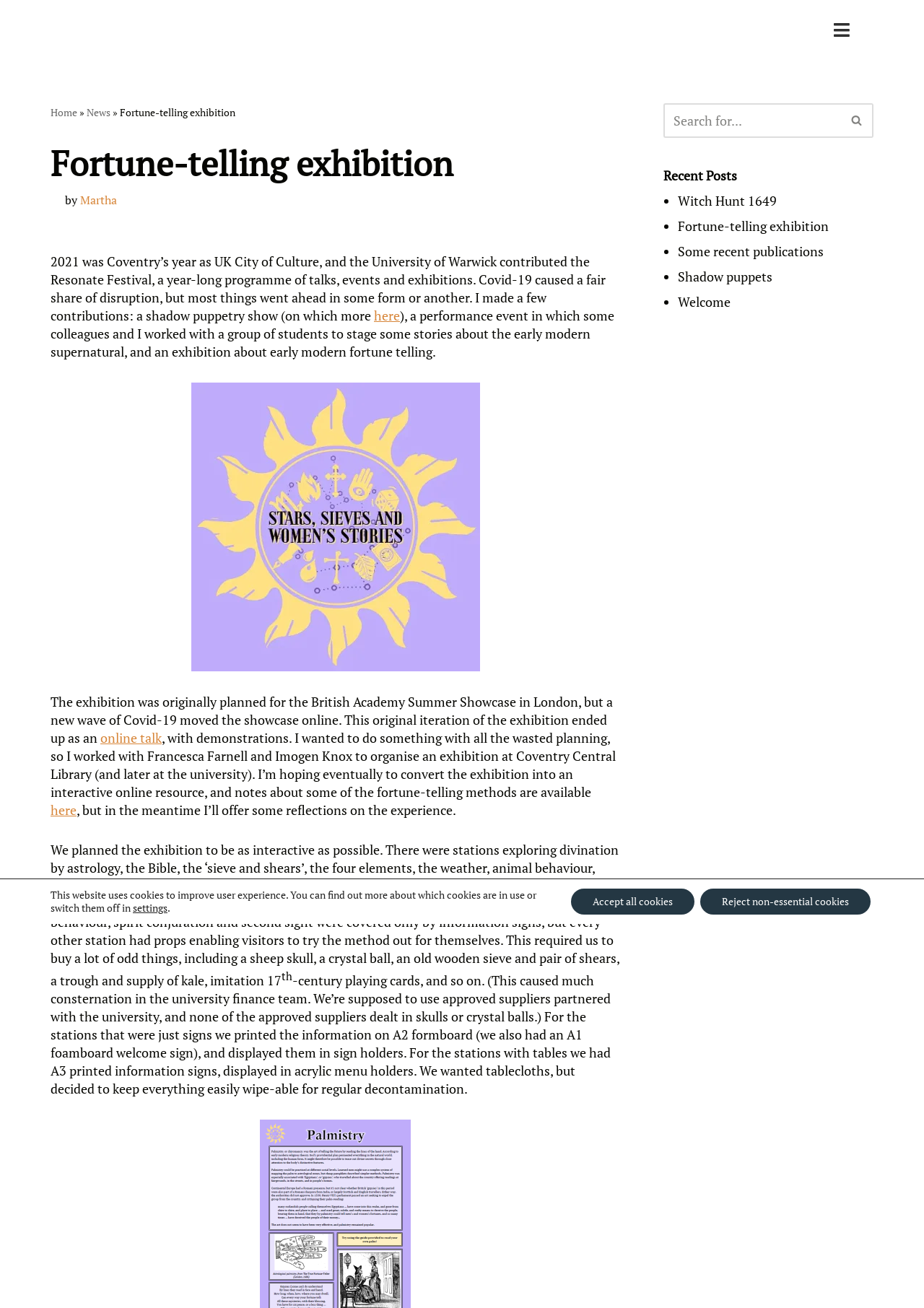Provide an in-depth caption for the webpage.

This webpage is about Dr. Martha McGill's fortune-telling exhibition. At the top, there is a link to skip to the content and a menu icon on the right side. Below the menu icon, there are links to navigate to different sections of the website, including "Home", "News", and a heading that reads "Fortune-telling exhibition" with a subheading "by Martha". 

The main content of the webpage is a long paragraph that describes Dr. McGill's contributions to the Resonate Festival, a year-long program of talks, events, and exhibitions, as part of Coventry's year as UK City of Culture in 2021. The paragraph mentions a shadow puppetry show, a performance event, and an exhibition about early modern fortune telling. 

There are two links within the paragraph, one leading to an online talk and another to notes about fortune-telling methods. The paragraph also mentions that the exhibition was originally planned for the British Academy Summer Showcase in London but was moved online due to Covid-19.

Below the main paragraph, there is a section that describes the exhibition in more detail. It mentions that the exhibition had interactive stations where visitors could try out different fortune-telling methods, including divination by astrology, the Bible, and palmistry. The section also describes the materials used to create the exhibition, including props and signs.

On the right side of the webpage, there is a search bar with a magnifying glass icon and a "Search" button. Below the search bar, there is a section titled "Recent Posts" with a list of links to other articles, including "Witch Hunt 1649", "Fortune-telling exhibition", "Some recent publications", "Shadow puppets", and "Welcome".

At the bottom of the webpage, there is a GDPR cookie banner that informs users about the use of cookies on the website and provides options to manage cookie settings.